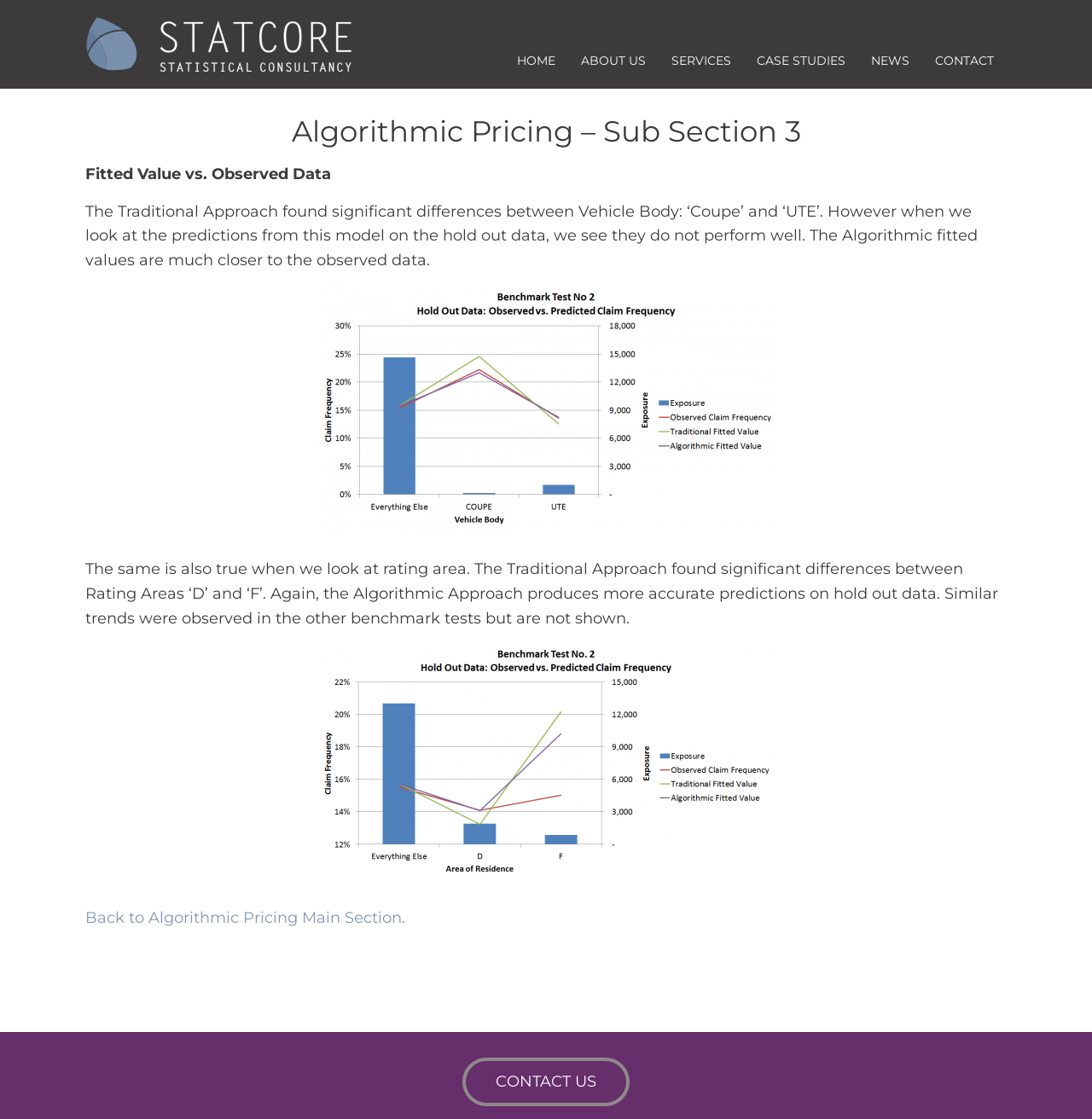What is the purpose of the 'Back to Algorithmic Pricing Main Section' link?
Using the information from the image, provide a comprehensive answer to the question.

The link 'Back to Algorithmic Pricing Main Section' is likely intended to allow the user to navigate back to the main section of Algorithmic Pricing from the current subsection.